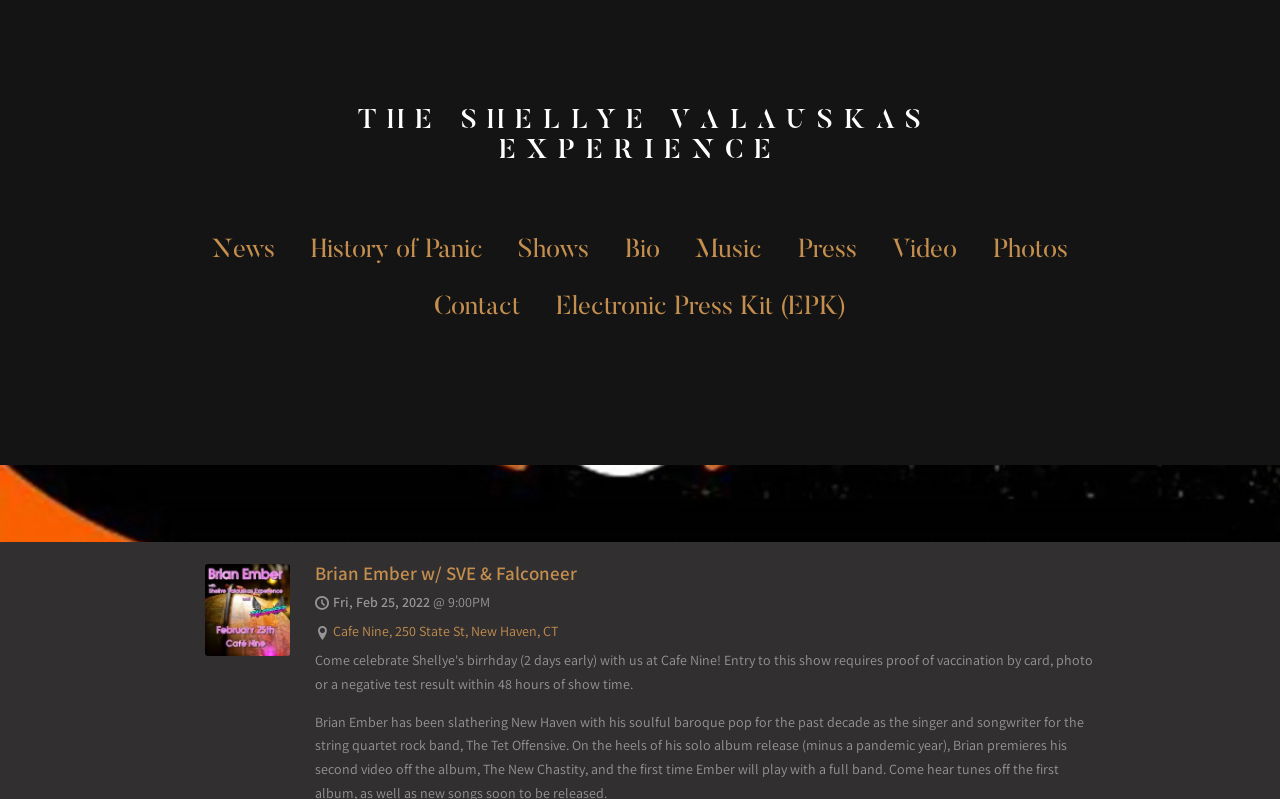What is the name of the experience?
Please use the visual content to give a single word or phrase answer.

THE SHELLYE VALAUSKAS EXPERIENCE